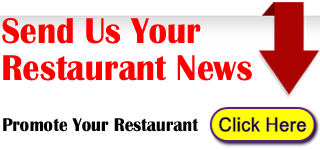Provide an extensive narrative of what is shown in the image.

The image features a promotional banner inviting restaurant owners and operators to submit their news. The headline, prominently displayed in bold red text, reads "Send Us Your Restaurant News," indicating a call to action for businesses to share updates or announcements. Below this headline, a large arrow points downward towards a button that is labeled "Click Here" in yellow, suggesting that this is the interactive element for submission. Accompanying text in a smaller font below the button encourages users to "Promote Your Restaurant," further emphasizing the purpose of the banner. This image serves as a crucial marketing tool aimed at enhancing visibility for restaurants by encouraging them to engage with the platform.